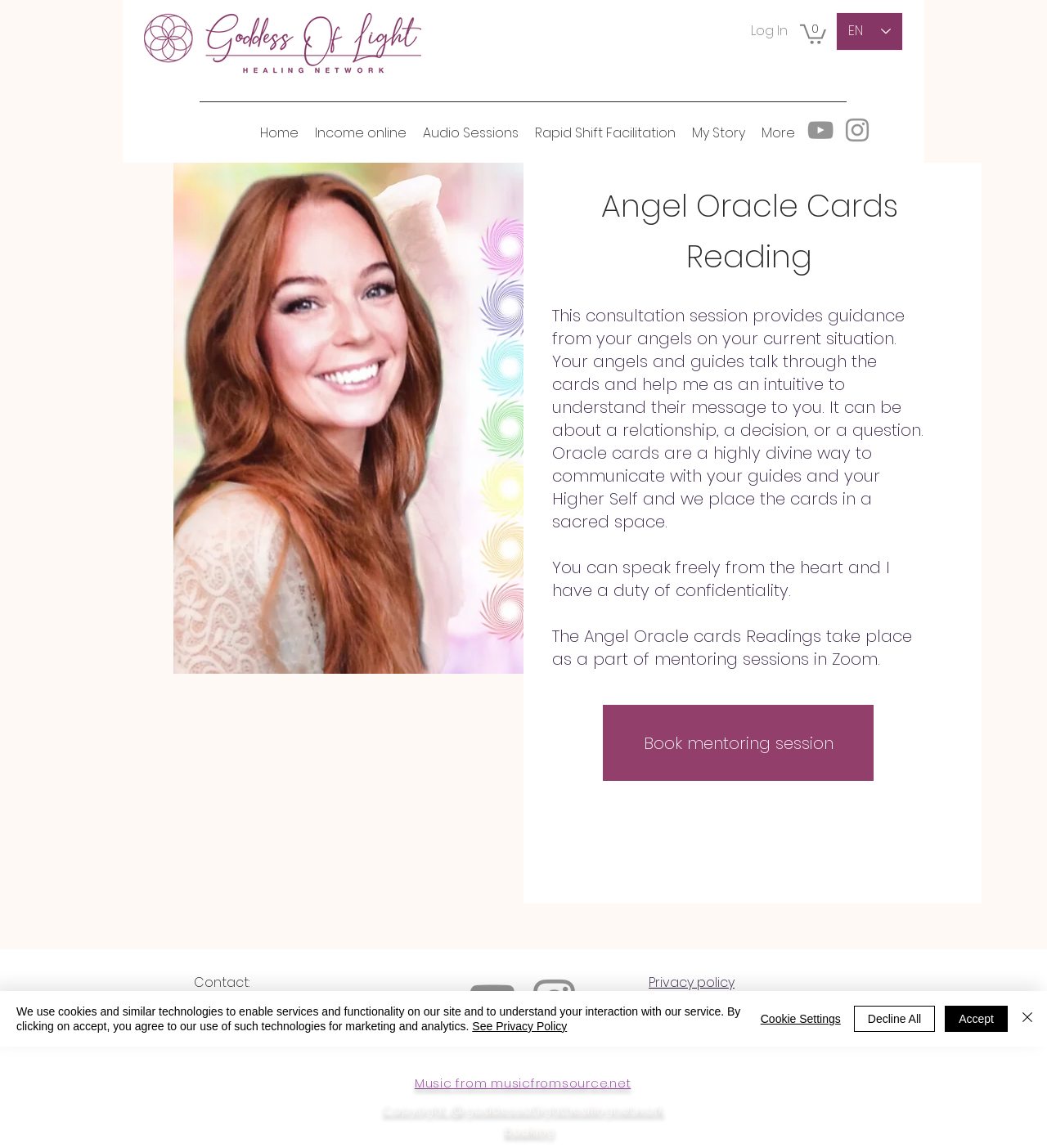Determine the bounding box coordinates for the clickable element required to fulfill the instruction: "Click the Log In button". Provide the coordinates as four float numbers between 0 and 1, i.e., [left, top, right, bottom].

[0.675, 0.014, 0.763, 0.041]